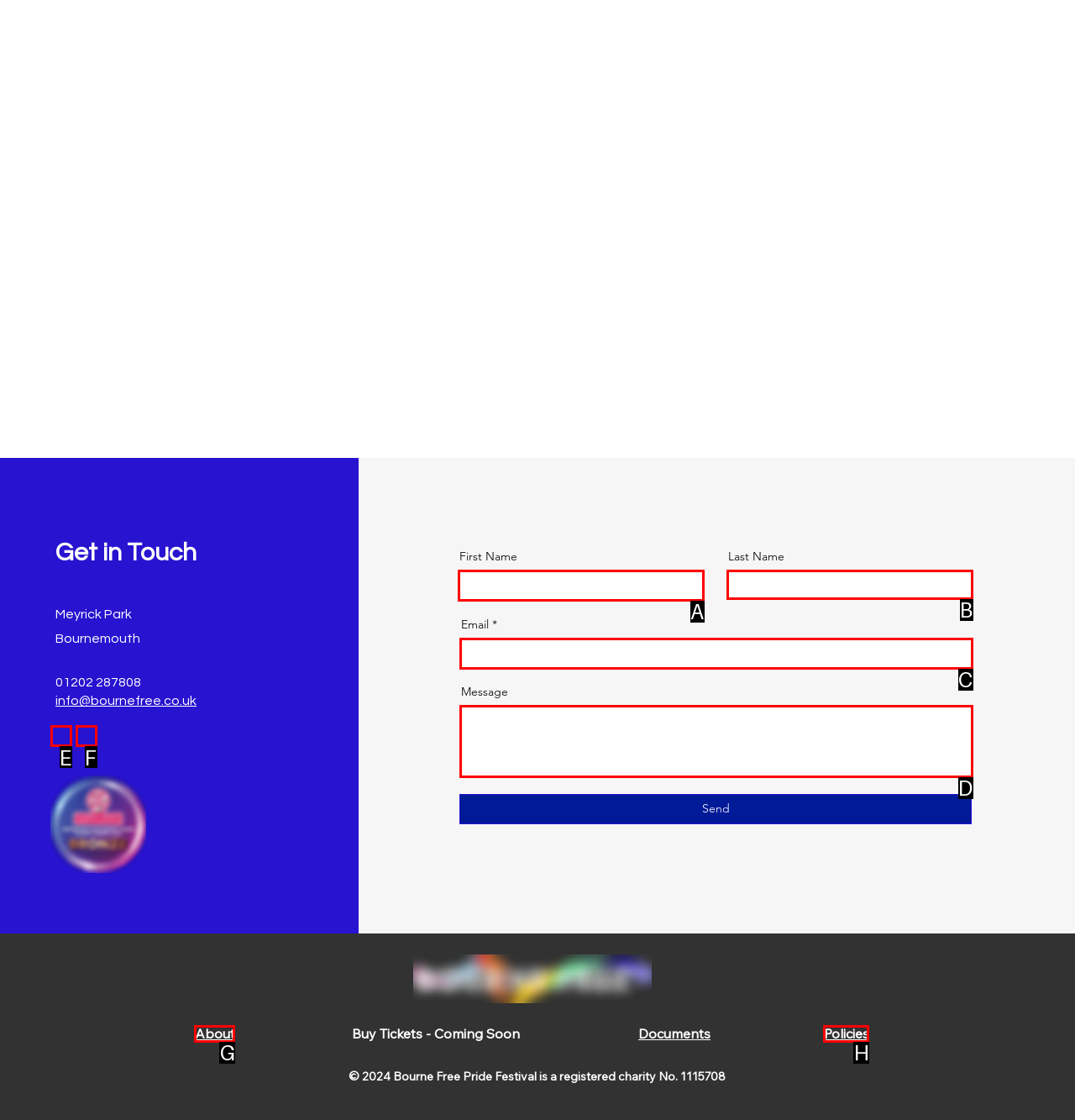Identify the option that corresponds to the description: parent_node: Message 
Provide the letter of the matching option from the available choices directly.

D